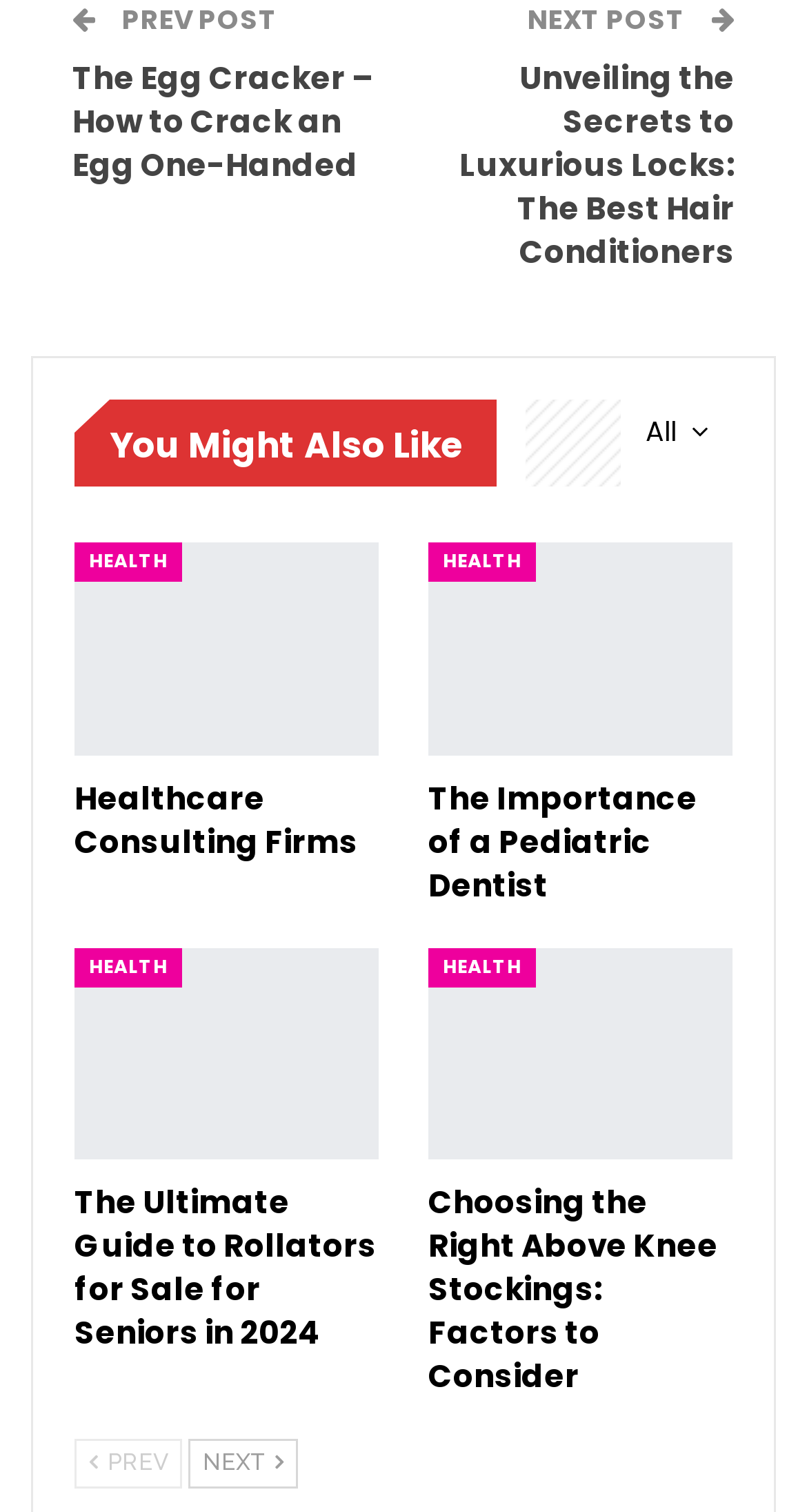What is the category of the post 'The Egg Cracker – How to Crack an Egg One-Handed'?
Answer the question with as much detail as you can, using the image as a reference.

The post 'The Egg Cracker – How to Crack an Egg One-Handed' is categorized under HEALTH because it is listed under the HEALTH category link.